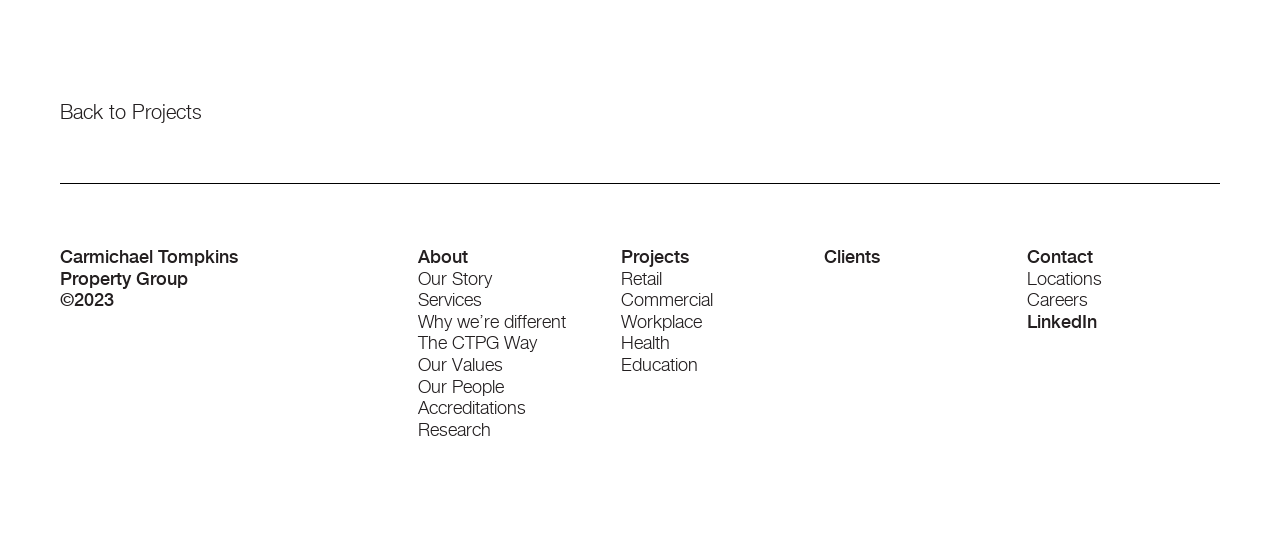Can you find the bounding box coordinates of the area I should click to execute the following instruction: "go to about page"?

[0.326, 0.443, 0.365, 0.481]